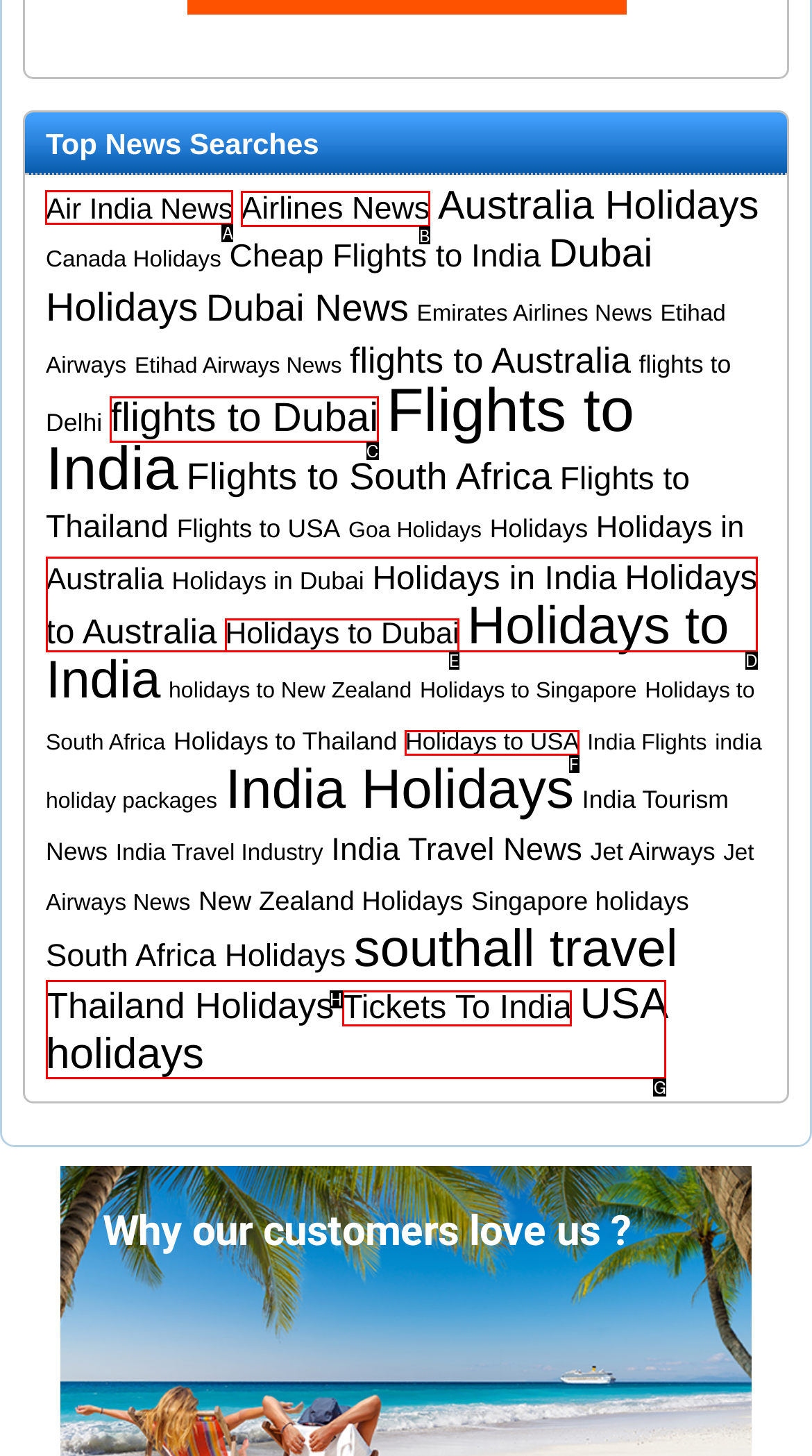Choose the letter of the UI element necessary for this task: Click on Advanced search
Answer with the correct letter.

None